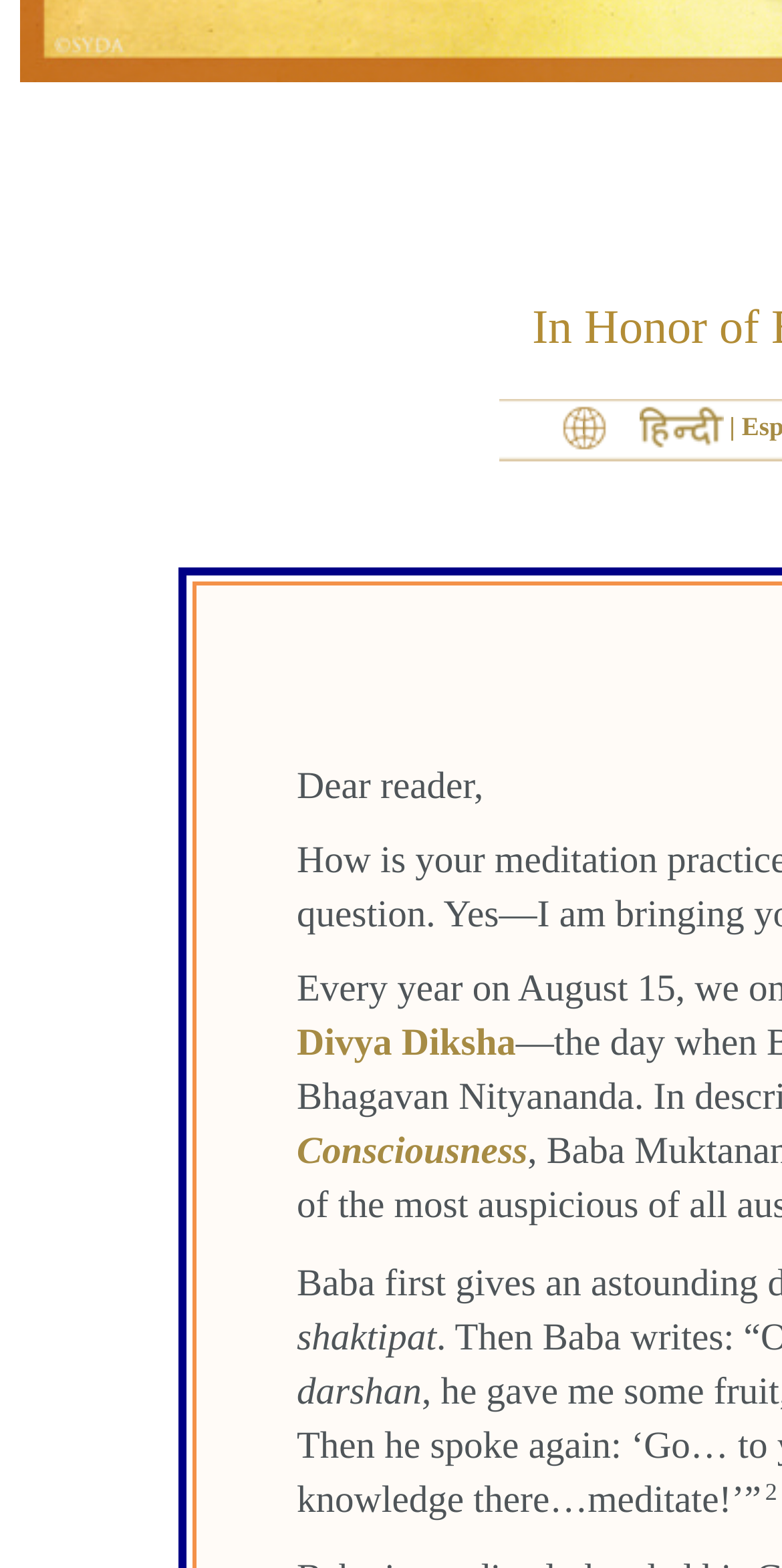Find the bounding box coordinates for the HTML element specified by: "parent_node: EspañolPortuguêsFrançaisDeutschItaliano".

[0.714, 0.262, 0.948, 0.281]